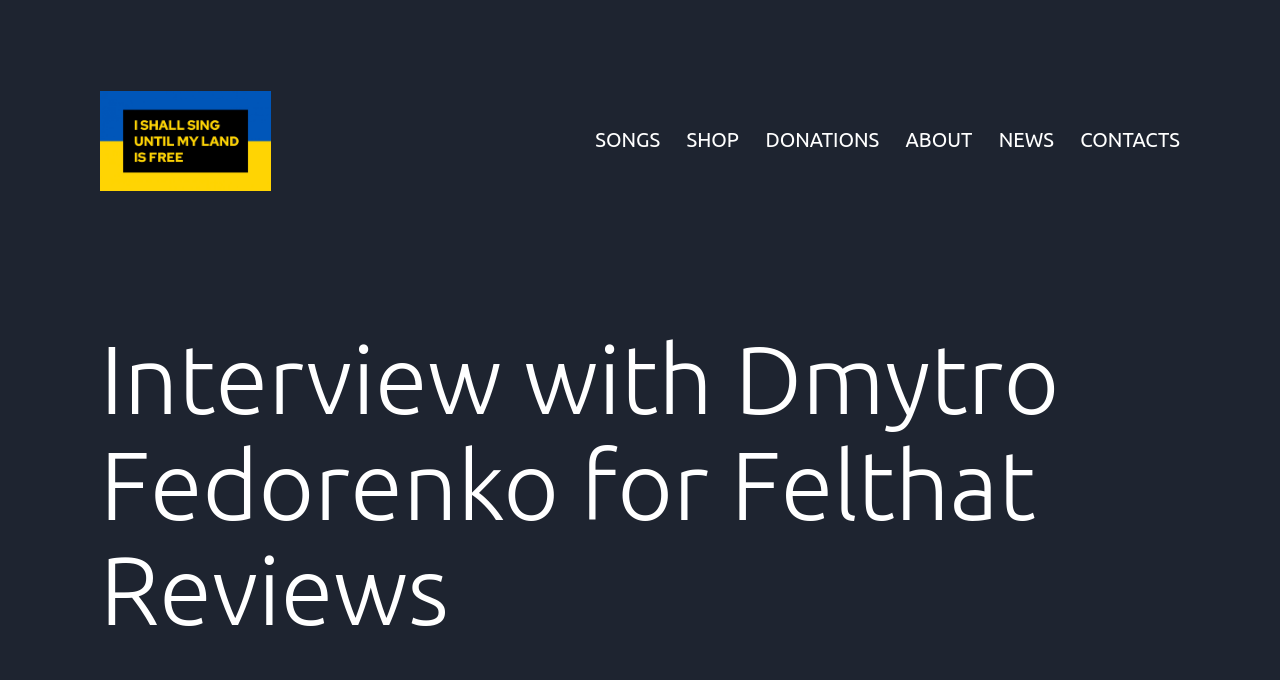What is the name of the person being interviewed?
Look at the image and answer with only one word or phrase.

Dmytro Fedorenko